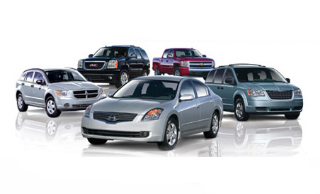What is the primary focus of Omobams Auto Parts? Based on the screenshot, please respond with a single word or phrase.

Auto parts supply chain